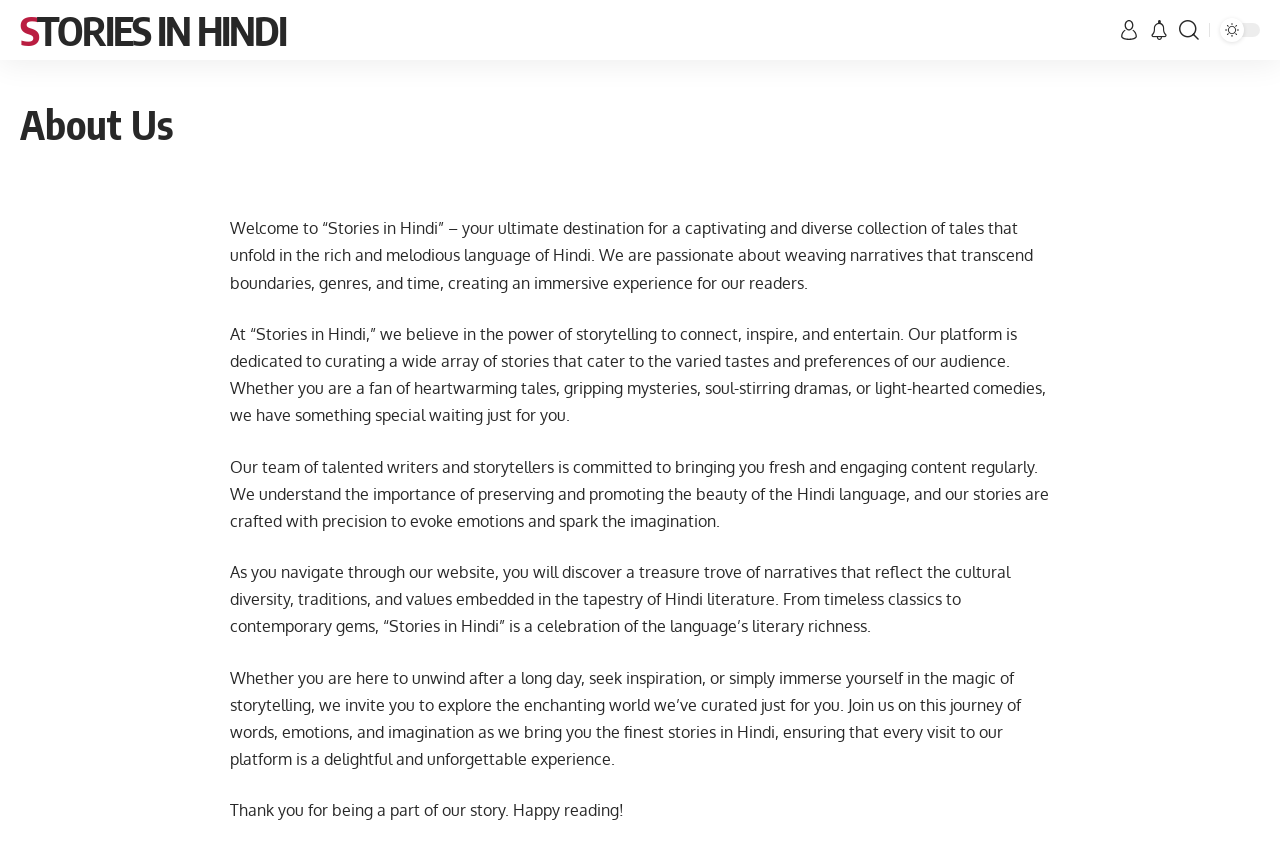What is the language of the stories on the website?
Using the image as a reference, give a one-word or short phrase answer.

Hindi